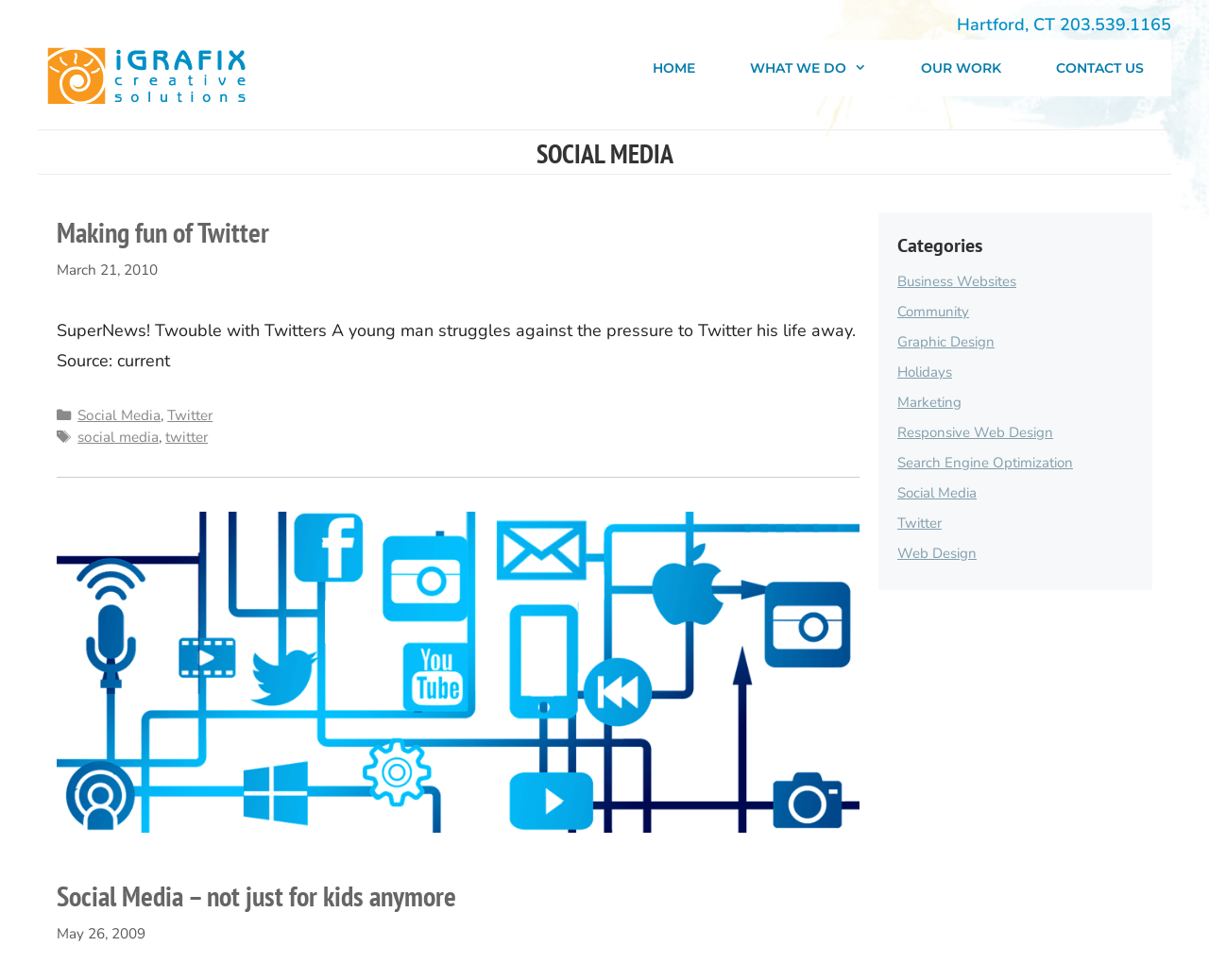Please determine the bounding box coordinates of the element's region to click in order to carry out the following instruction: "Click the 'icons for social media' link". The coordinates should be four float numbers between 0 and 1, i.e., [left, top, right, bottom].

[0.047, 0.832, 0.711, 0.856]